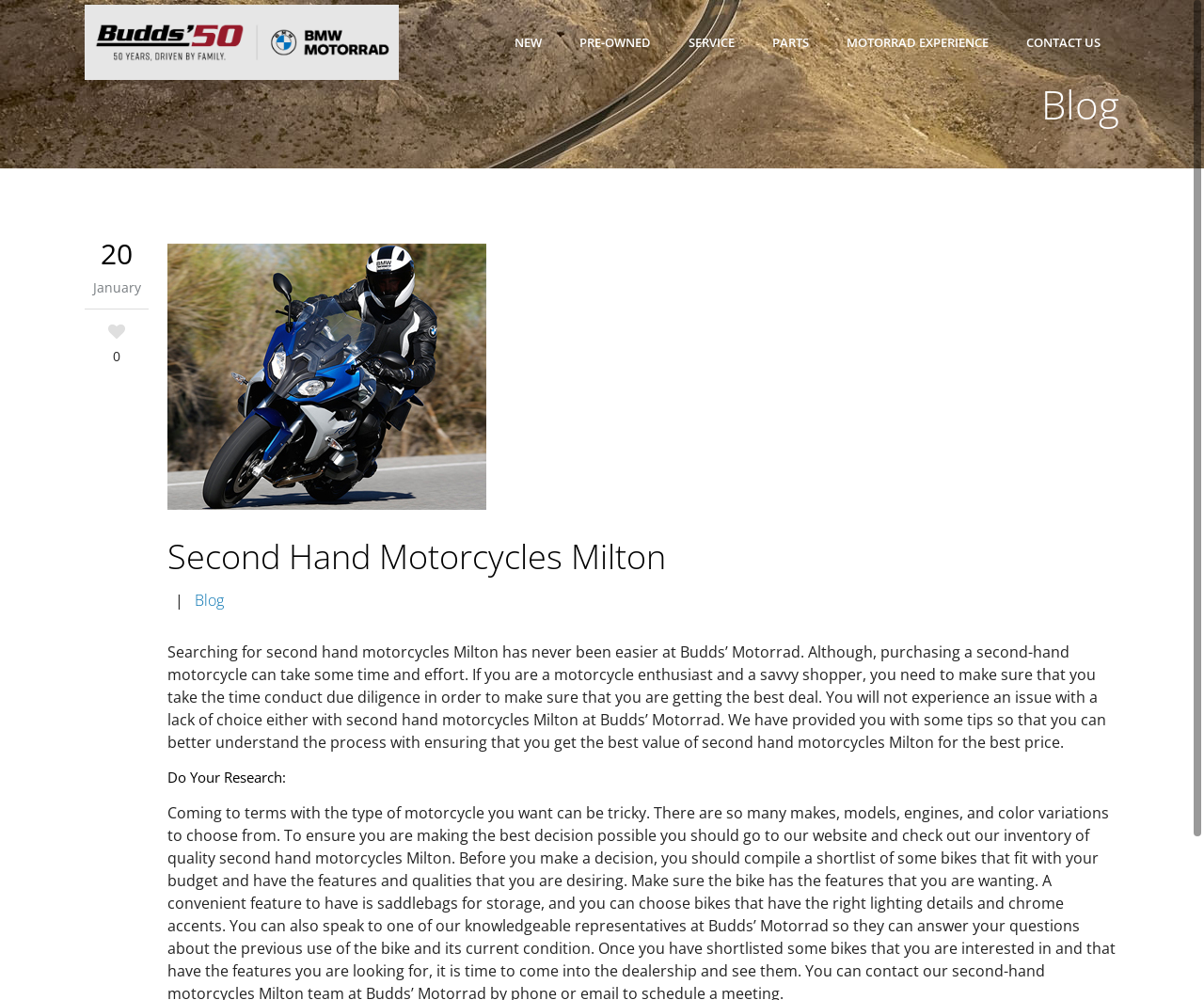What is the date mentioned in the webpage?
Based on the image, respond with a single word or phrase.

20 January